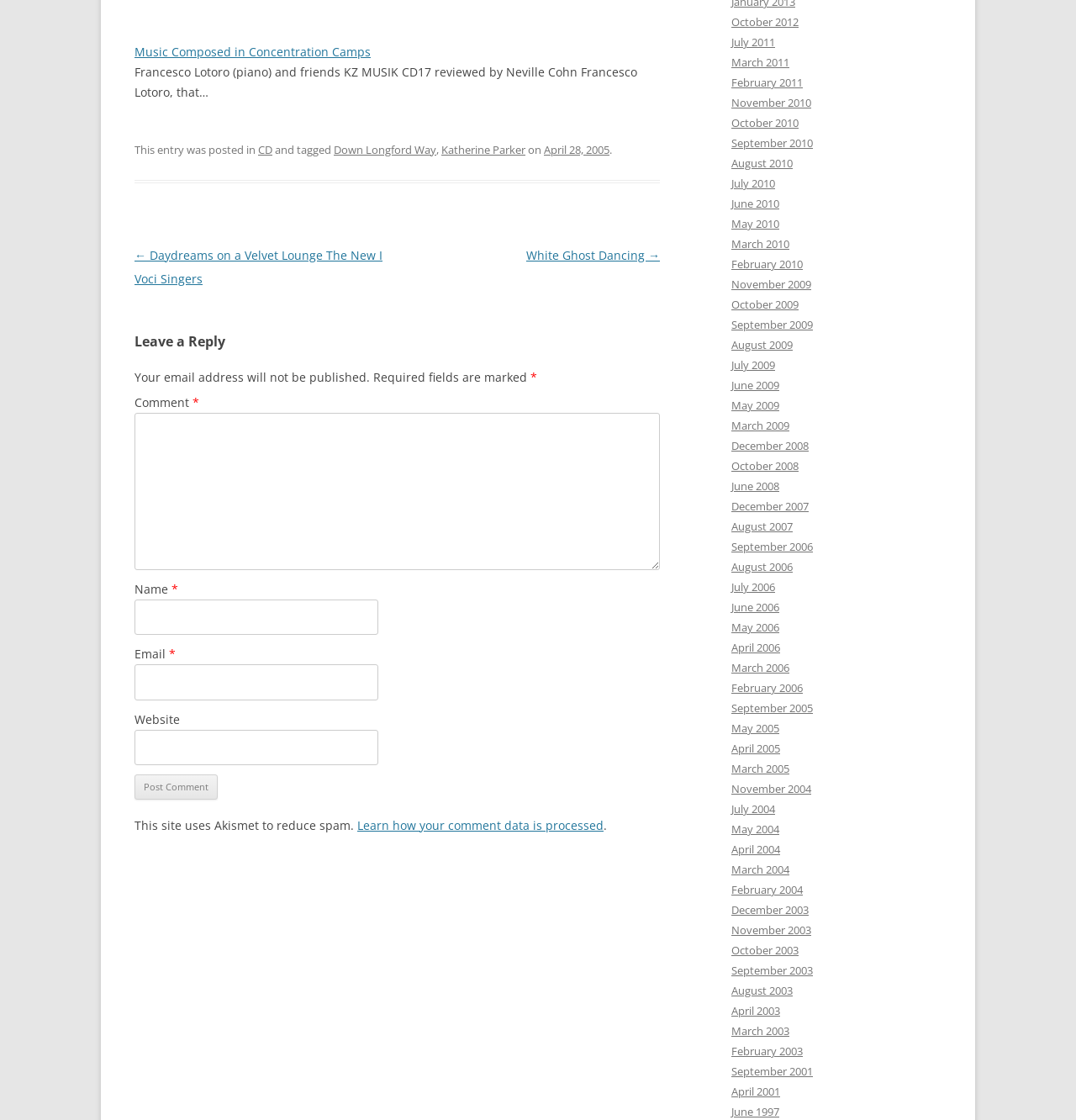How many months are listed in the archive section?
We need a detailed and meticulous answer to the question.

The archive section lists 36 months, ranging from September 2003 to October 2012, providing a comprehensive archive of the blog's posts.